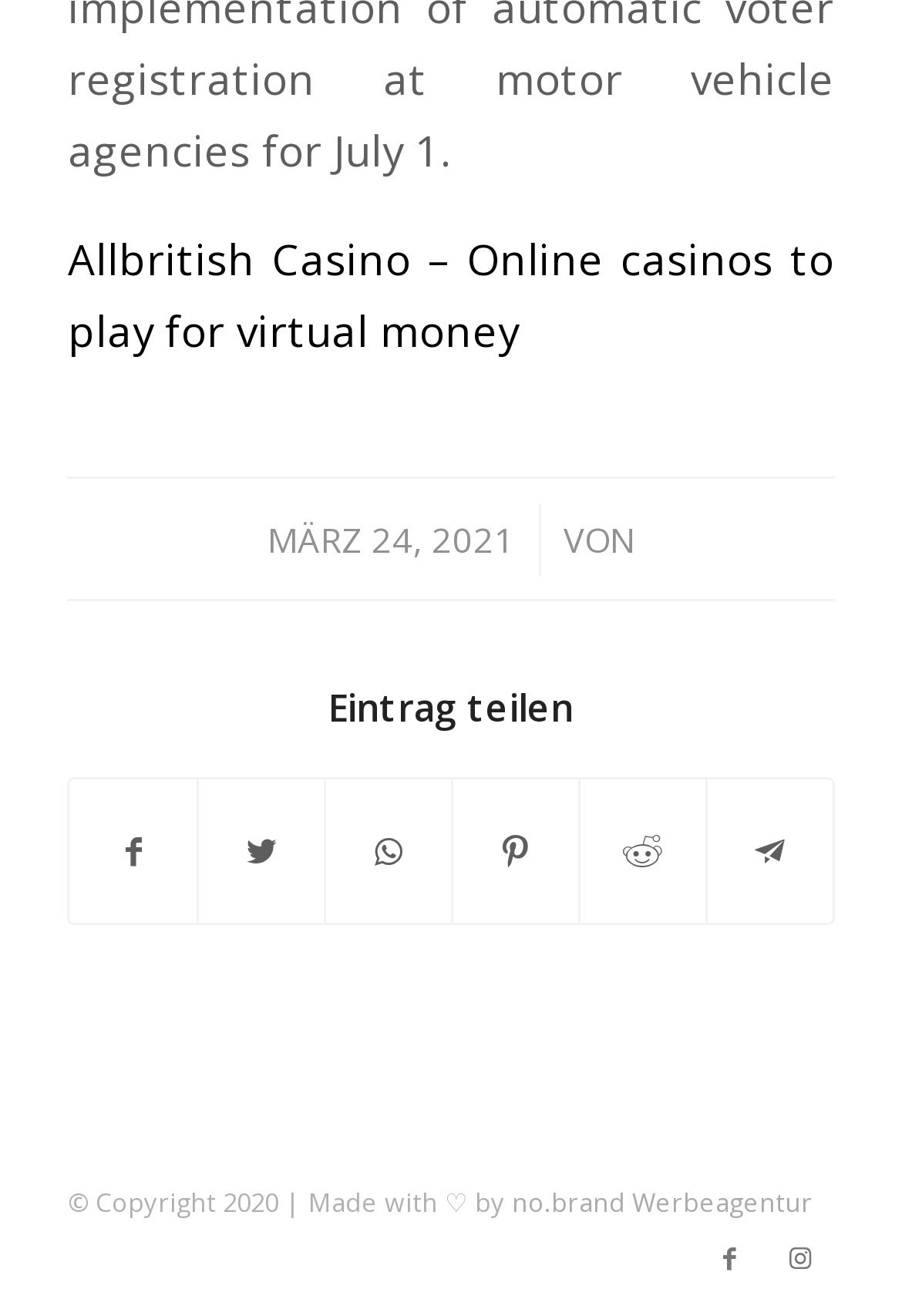Locate the UI element described by no.brand Werbeagentur and provide its bounding box coordinates. Use the format (top-left x, top-left y, bottom-right x, bottom-right y) with all values as floating point numbers between 0 and 1.

[0.567, 0.9, 0.901, 0.927]